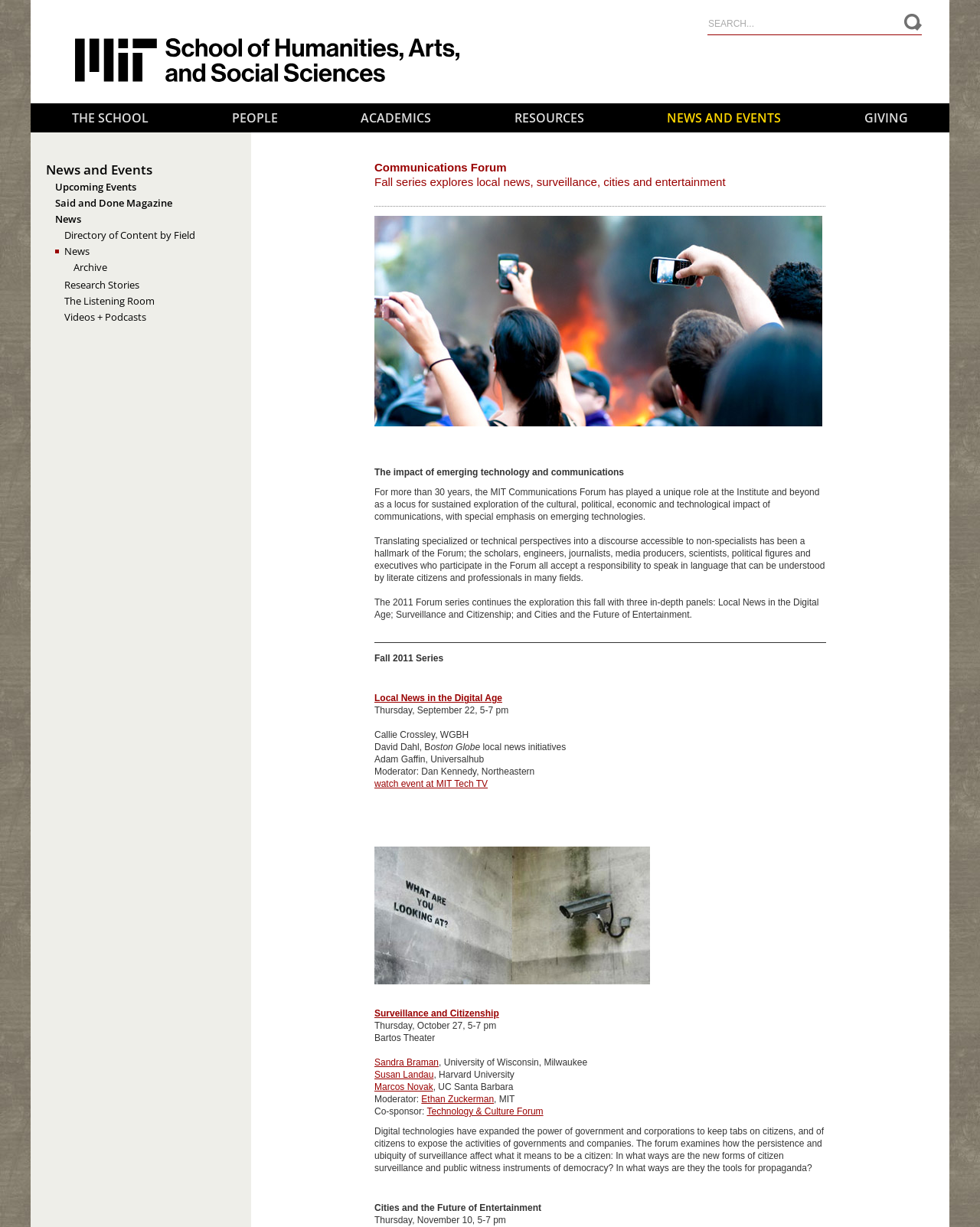Give a one-word or short-phrase answer to the following question: 
What is the name of the magazine mentioned on the webpage?

Said and Done Magazine